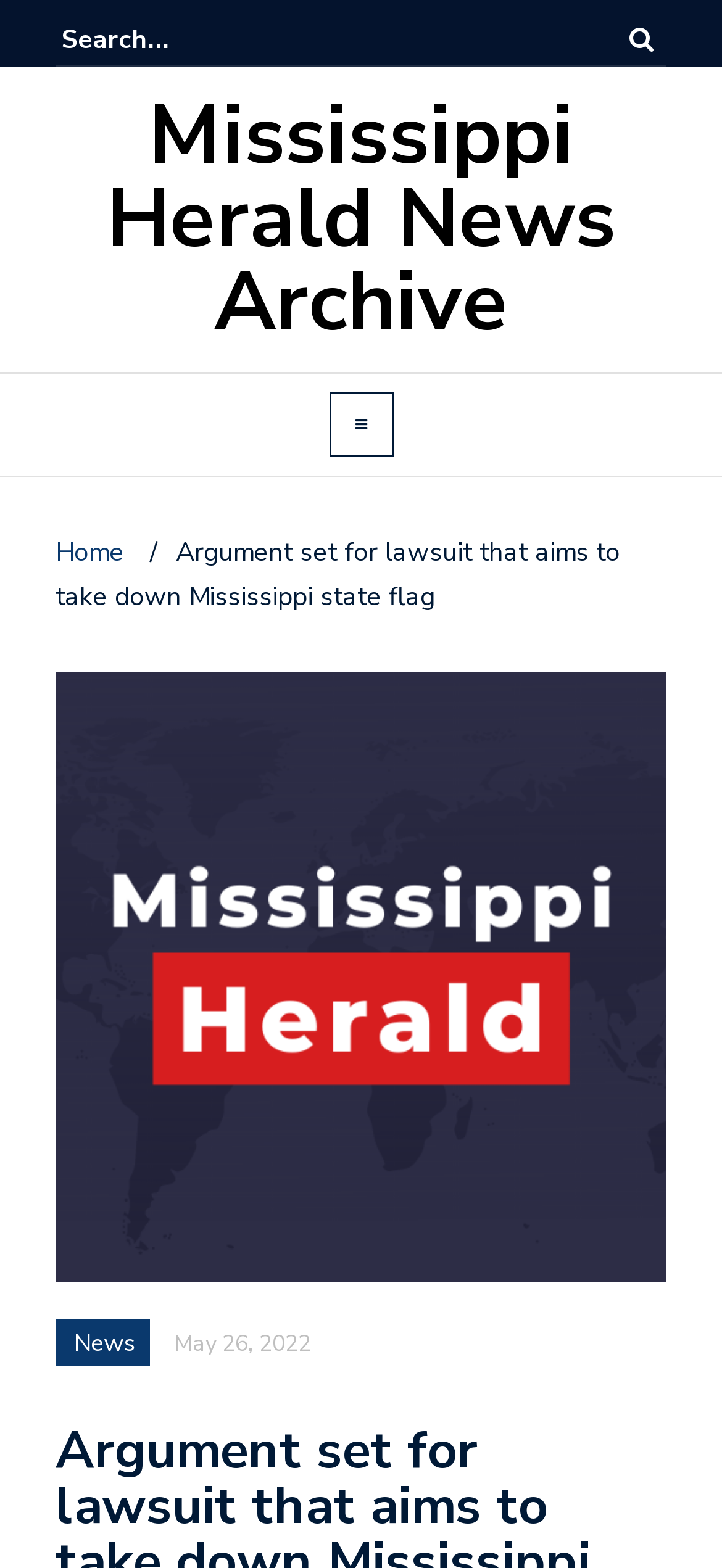Describe all significant elements and features of the webpage.

The webpage appears to be a news article page from the Mississippi Herald News Archive. At the top left of the page, there is a search bar with a searchbox labeled "Search for:" and a magnifying glass icon button to the right. Below the search bar, there is a link to the Mississippi Herald News Archive.

To the right of the search bar, there is a hamburger menu button, which is not expanded. When expanded, it controls the primary menu, which includes a link to the "Home" page, separated by a slash from the current page title, "Argument set for lawsuit that aims to take down Mississippi state flag".

The main content of the page is a news article with the same title as the page, which is positioned below the top navigation elements. The article's title is followed by a link to the "News" section and the publication date, "May 26, 2022", which is placed to the right of the title.

There are no images on the page. The overall layout is focused on presenting the news article's content in a clear and readable manner.